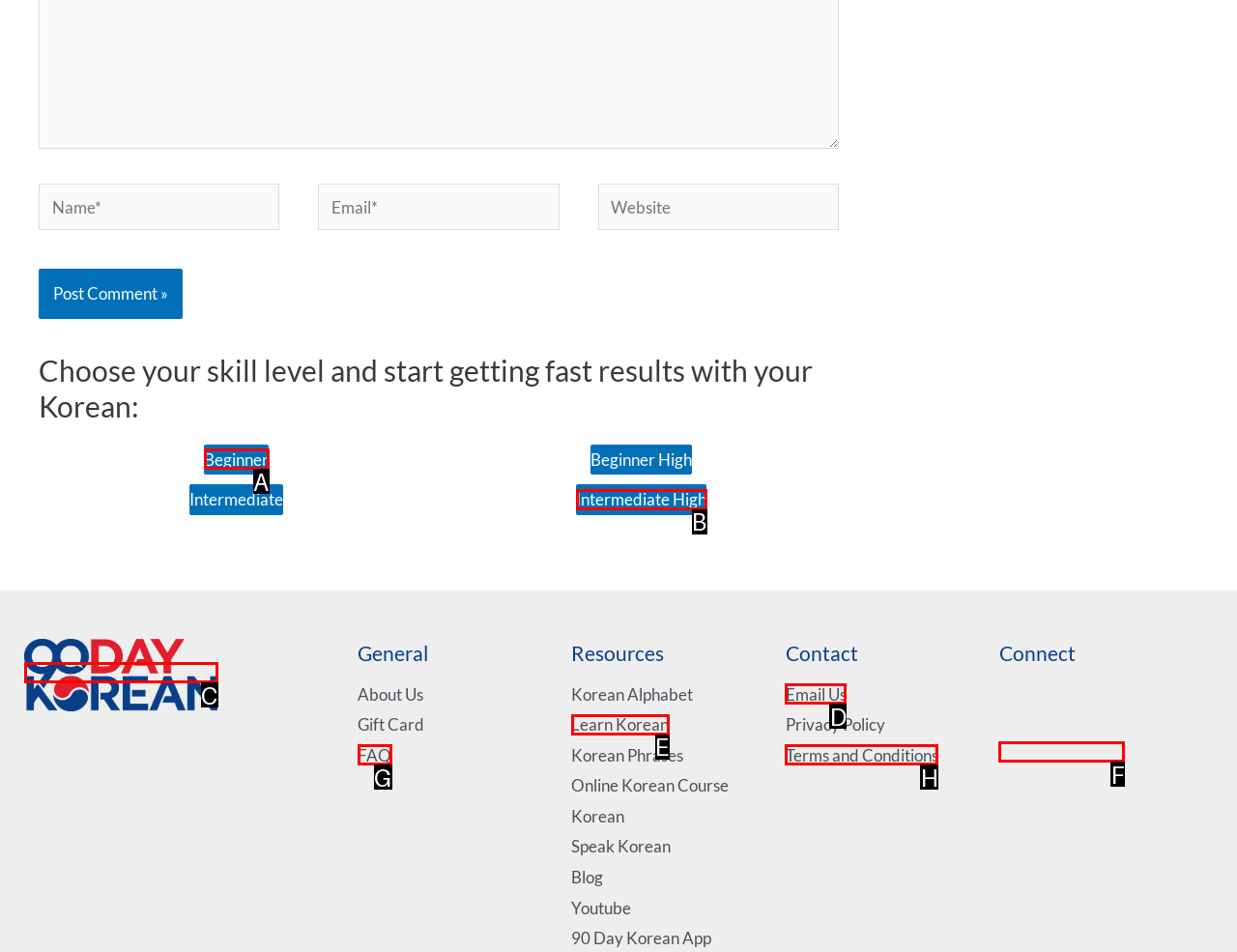Which UI element's letter should be clicked to achieve the task: Email us
Provide the letter of the correct choice directly.

D